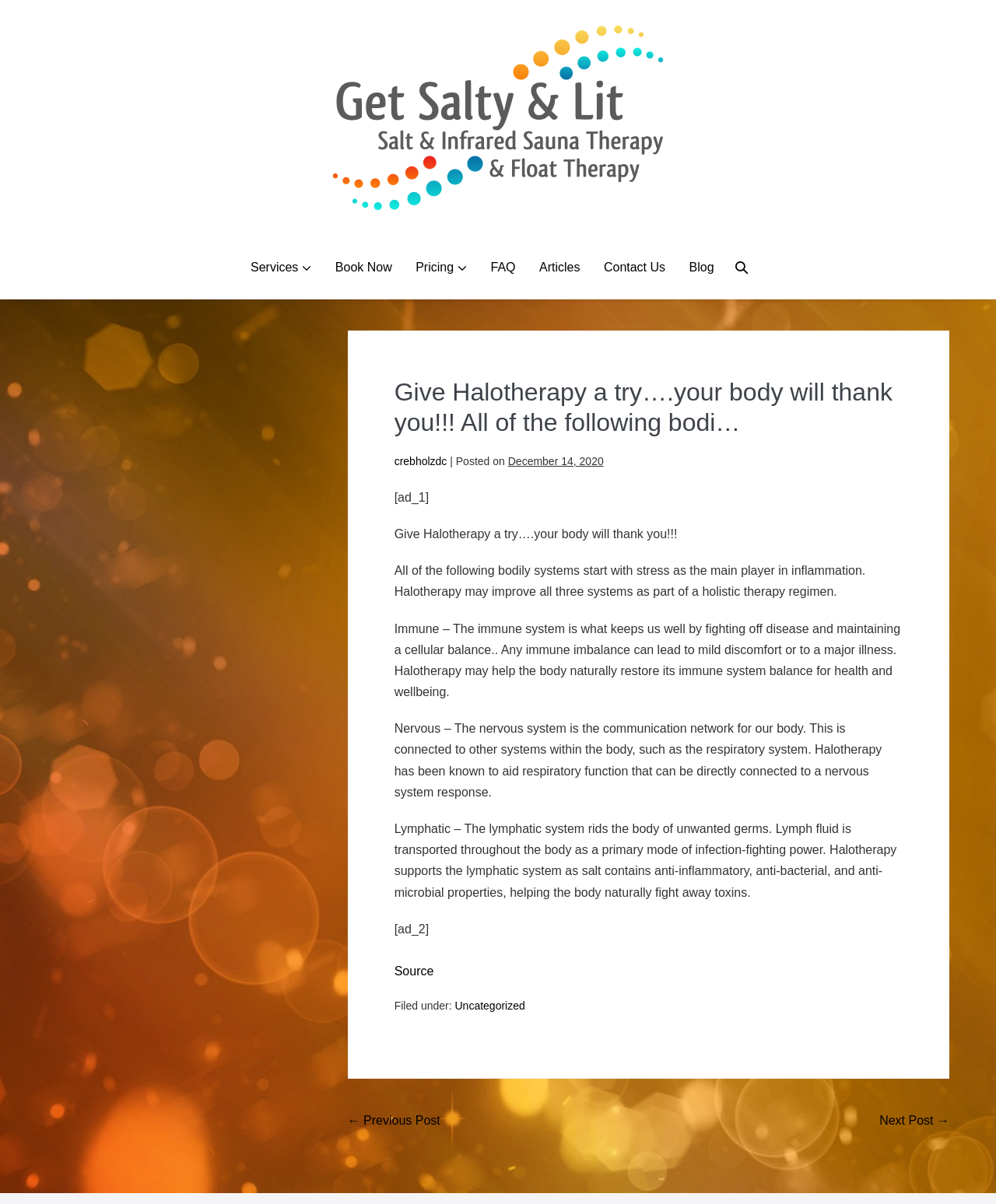Please provide the bounding box coordinates for the UI element as described: "Search Toggle Search for:". The coordinates must be four floats between 0 and 1, represented as [left, top, right, bottom].

[0.73, 0.21, 0.759, 0.234]